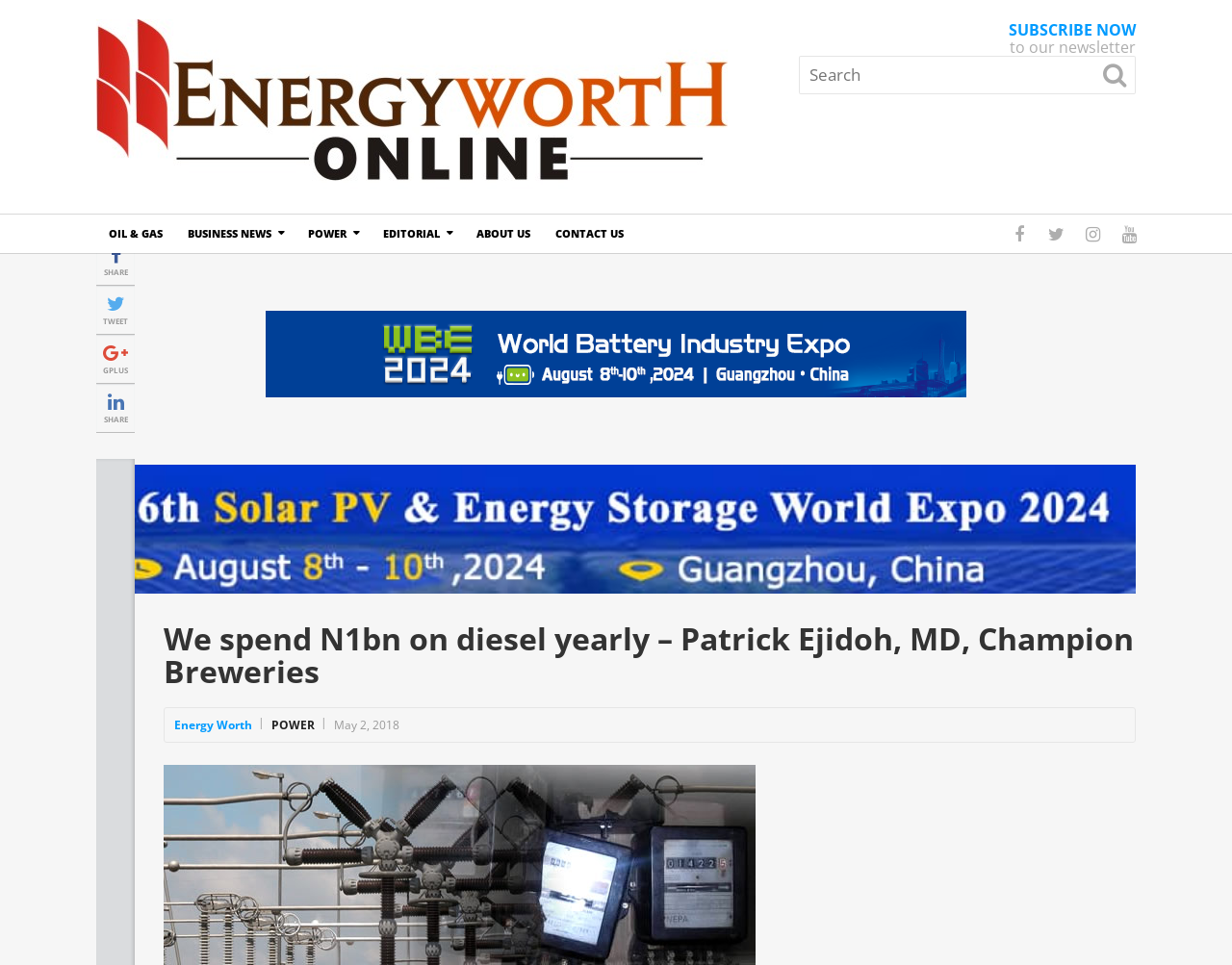What categories are available on the website?
Based on the screenshot, give a detailed explanation to answer the question.

The categories are listed horizontally below the website's name, and they are all links, indicating that they can be clicked to access specific sections of the website.